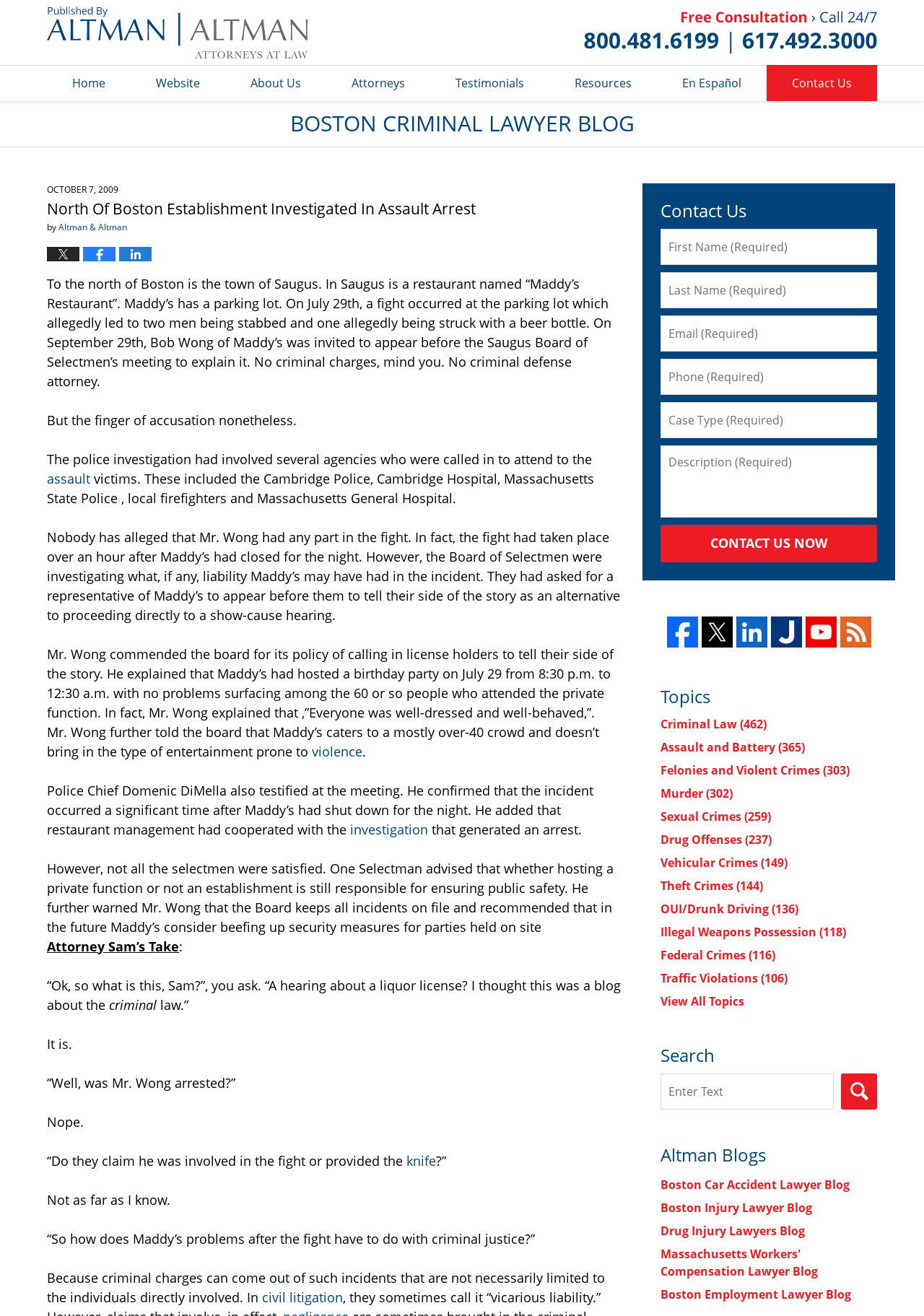Find the bounding box coordinates for the area that should be clicked to accomplish the instruction: "Click the 'Assault and Battery' topic link".

[0.715, 0.561, 0.871, 0.574]